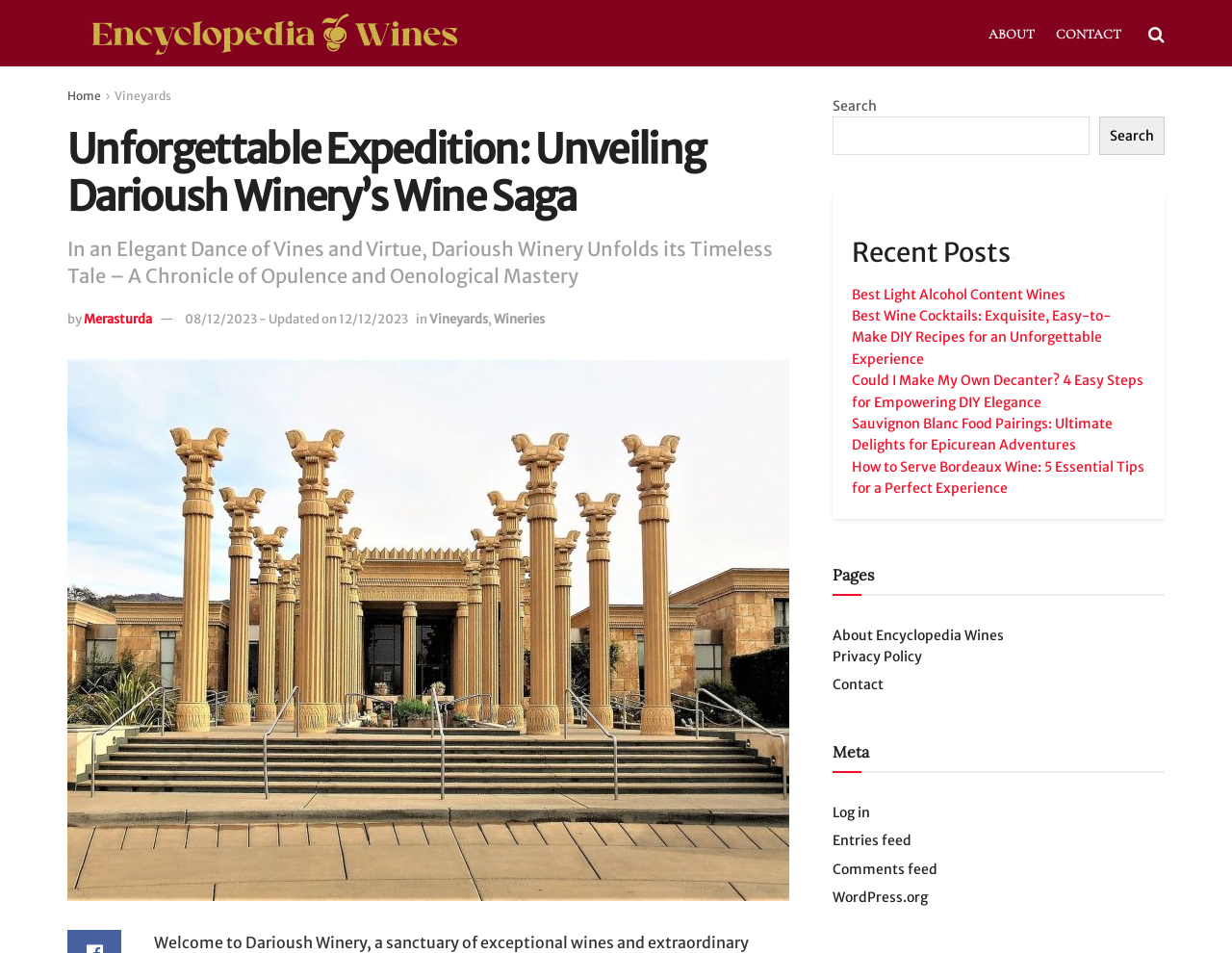Determine the bounding box coordinates of the area to click in order to meet this instruction: "Visit the ABOUT page".

[0.802, 0.021, 0.84, 0.05]